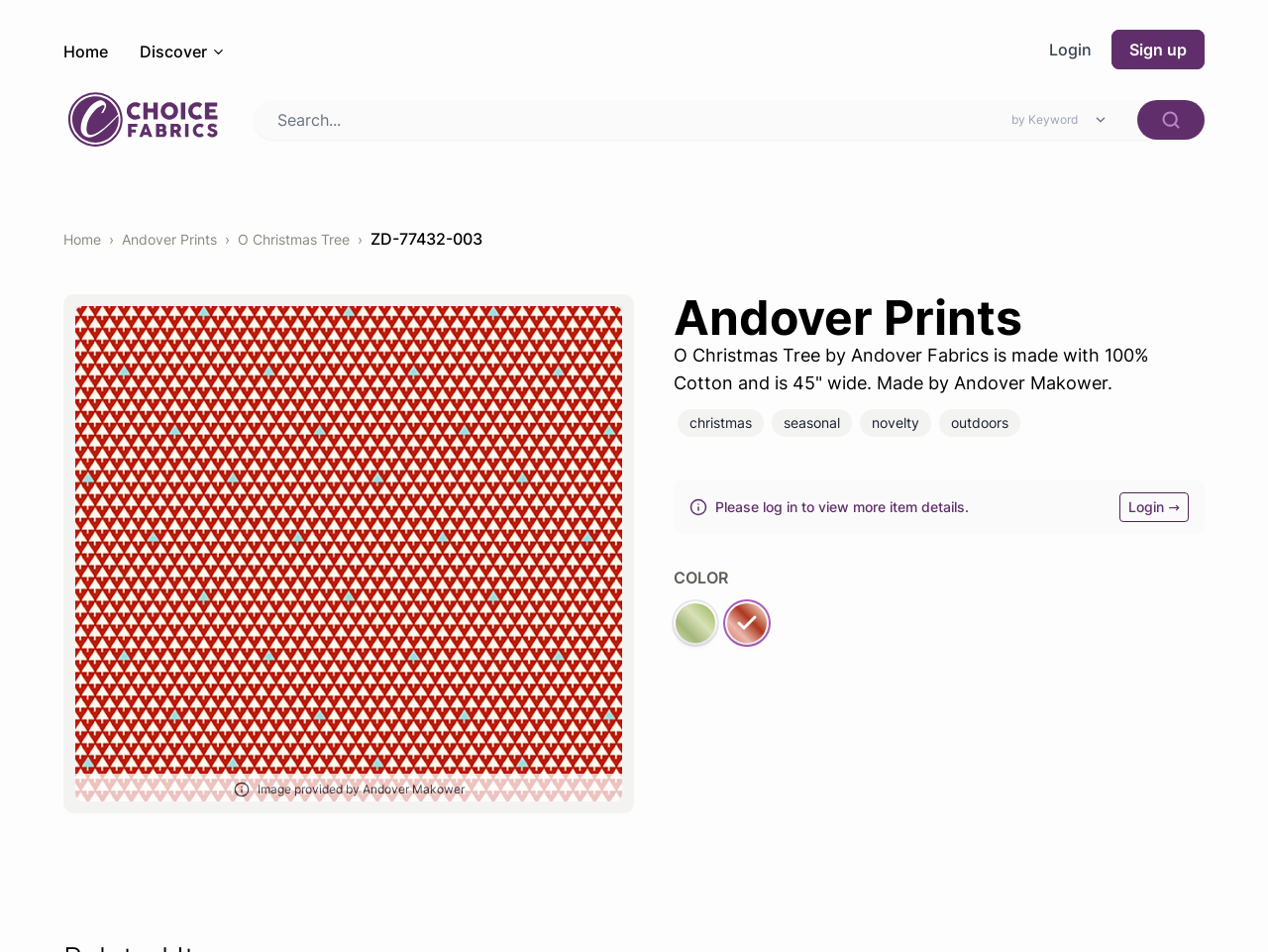Write an elaborate caption that captures the essence of the webpage.

The webpage appears to be a product page for a fabric called "O Christmas Tree" by Andover Fabrics. At the top left corner, there is a navigation menu with links to "Home", "Discover", "Login", and "Sign up". Below the navigation menu, there is a header section with a logo and a search bar.

The main content of the page is divided into two sections. On the left side, there is a column with links to "Home", "Andover Prints", and "O Christmas Tree", which suggests a breadcrumb navigation. Below these links, there is a product title "ZD-77432-003" and a brief product description "O Christmas Tree by Andover Fabrics is made with 100% Cotton and is 45" wide. Made by Andover Makower."

On the right side, there is a larger section with a product image and several links to related categories such as "christmas", "seasonal", "novelty", and "outdoors". Below the product image, there is a message "Please log in to view more item details." with a link to "Login →". Further down, there is a section labeled "COLOR" with two links to color options.

There are several images on the page, including the product image, logo images, and icons for the navigation menu and search bar. The overall layout is organized, with clear headings and concise text.